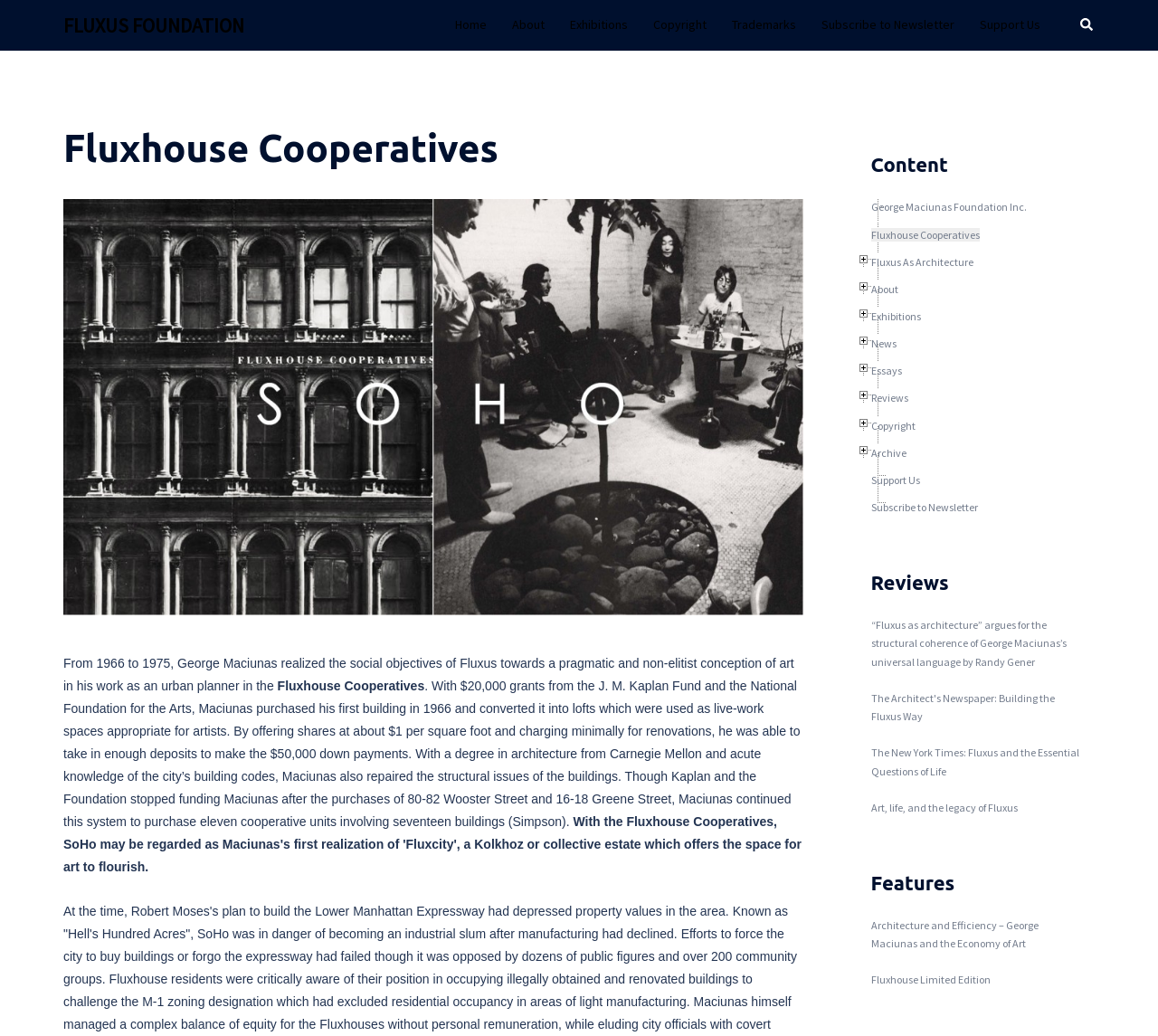What is the purpose of George Maciunas's work as an urban planner?
Using the visual information, answer the question in a single word or phrase.

To realize social objectives of Fluxus